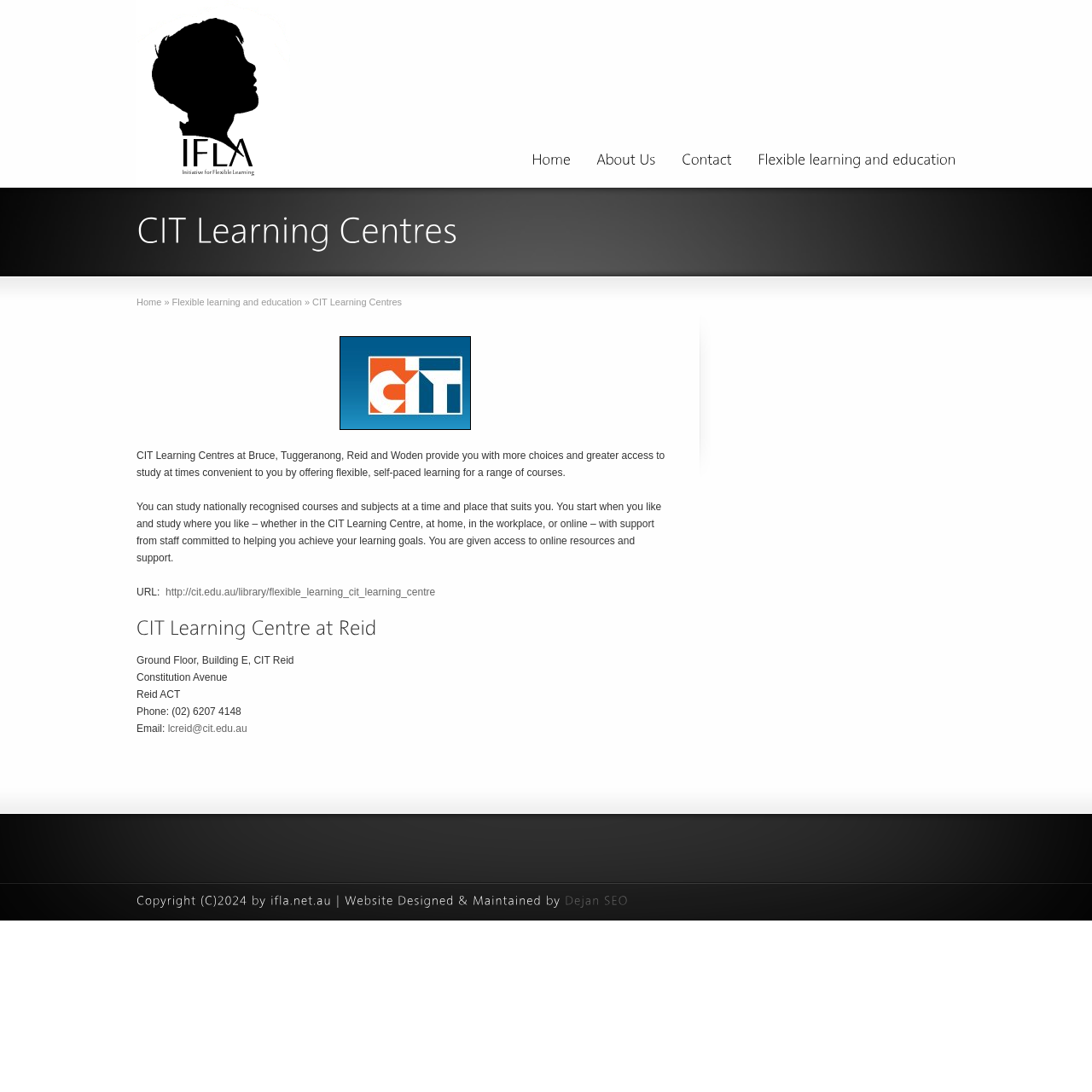Using details from the image, please answer the following question comprehensively:
What is the location of the CIT Learning Centre at Reid?

The location of the CIT Learning Centre at Reid can be found in the static text element with text 'Ground Floor, Building E, CIT Reid' and bounding box coordinates [0.125, 0.599, 0.269, 0.61]. This location is provided in the contact information section of the CIT Learning Centre at Reid, indicating that it is the physical address of the centre.